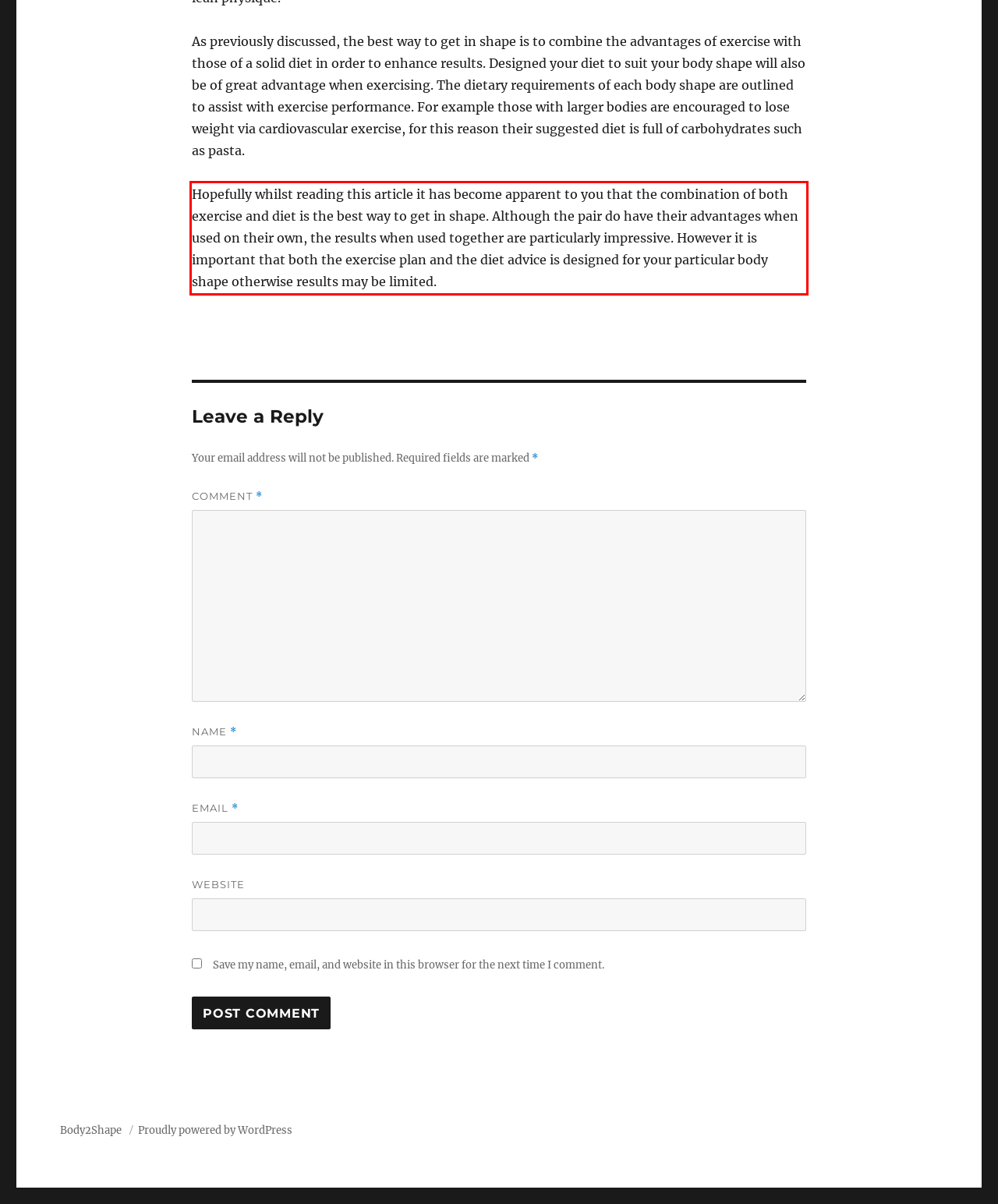Please look at the screenshot provided and find the red bounding box. Extract the text content contained within this bounding box.

Hopefully whilst reading this article it has become apparent to you that the combination of both exercise and diet is the best way to get in shape. Although the pair do have their advantages when used on their own, the results when used together are particularly impressive. However it is important that both the exercise plan and the diet advice is designed for your particular body shape otherwise results may be limited.